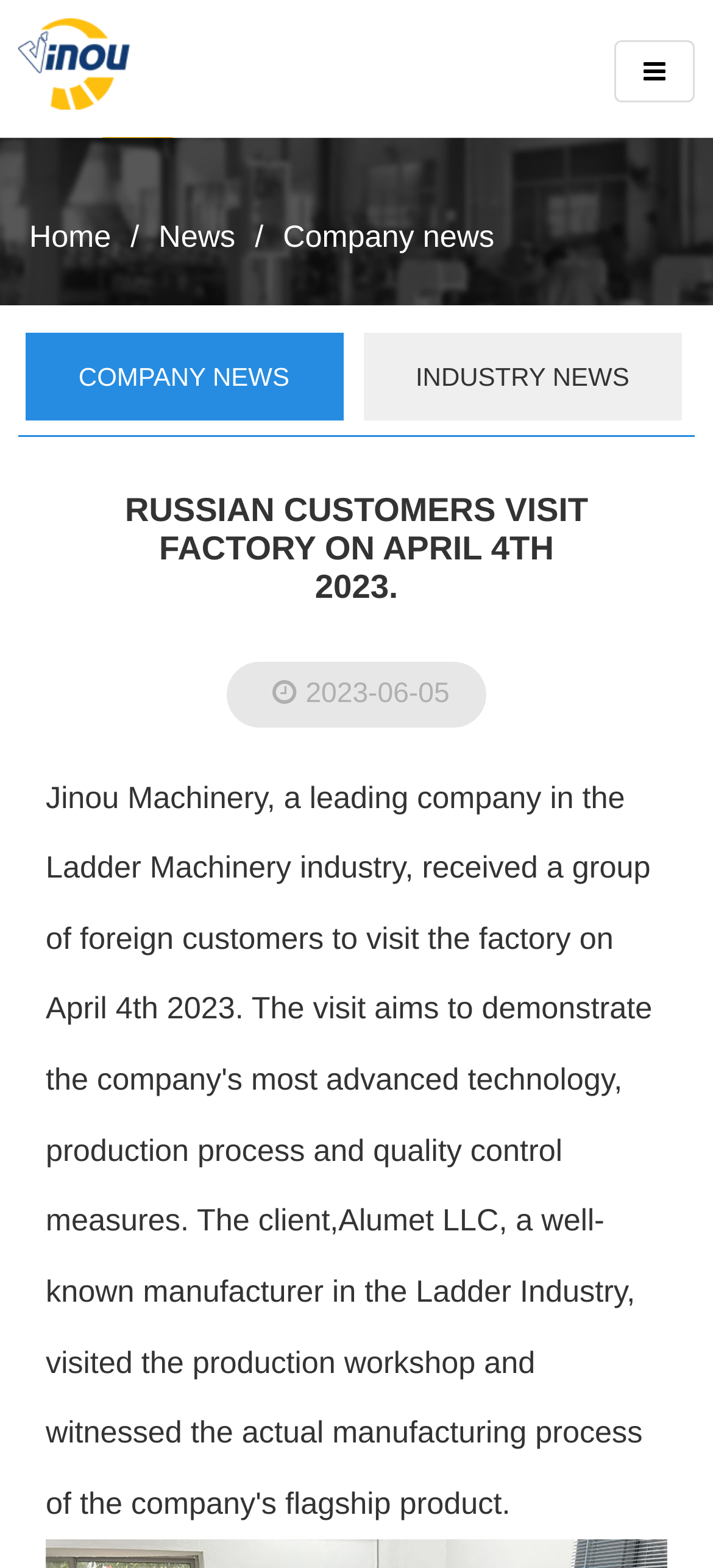Based on the image, give a detailed response to the question: What type of news is this?

I found the type of news by looking at the link element with the content 'Company news' located at the top of the page.